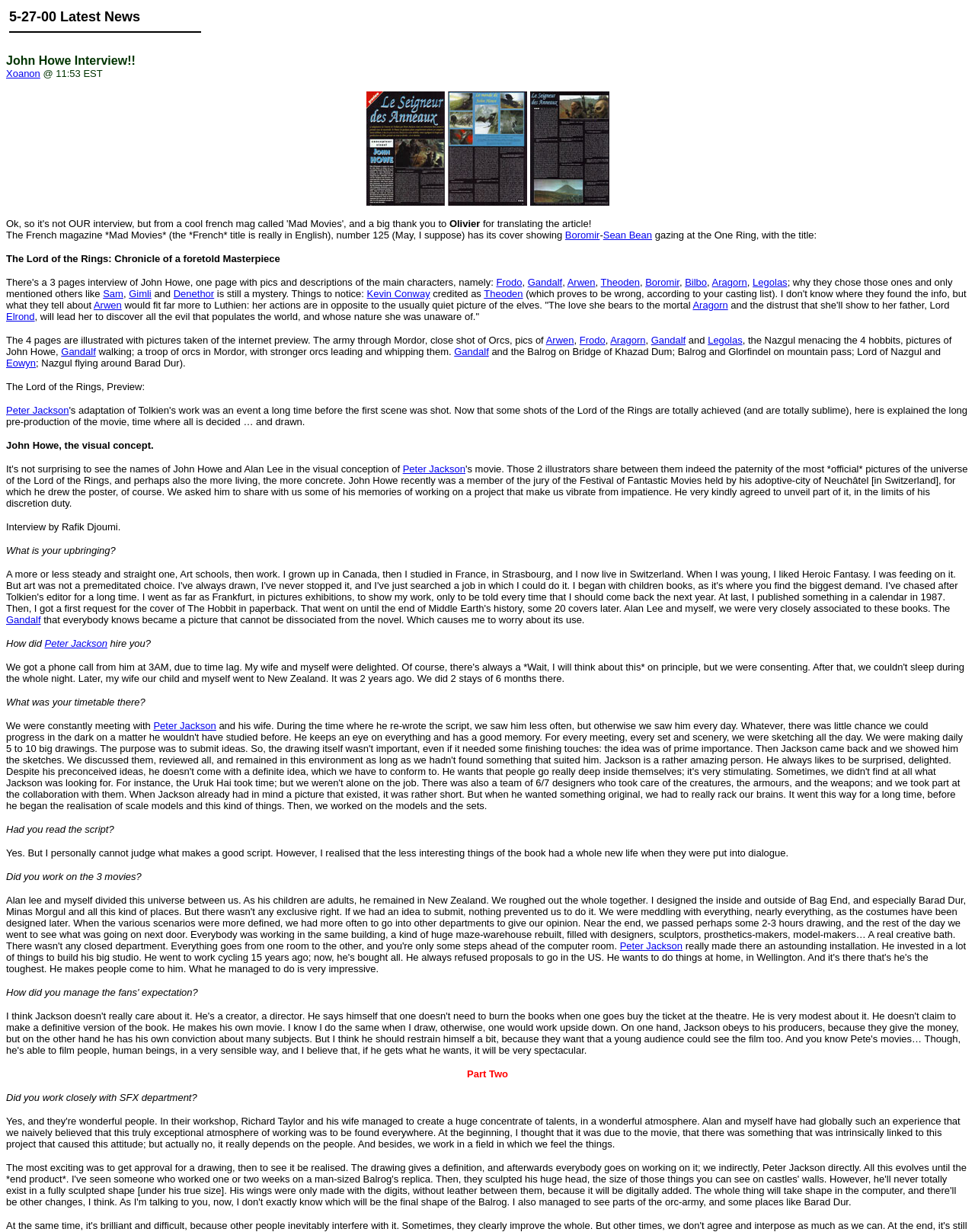Determine the bounding box coordinates for the area that should be clicked to carry out the following instruction: "Follow the link to Boromir".

[0.58, 0.186, 0.615, 0.195]